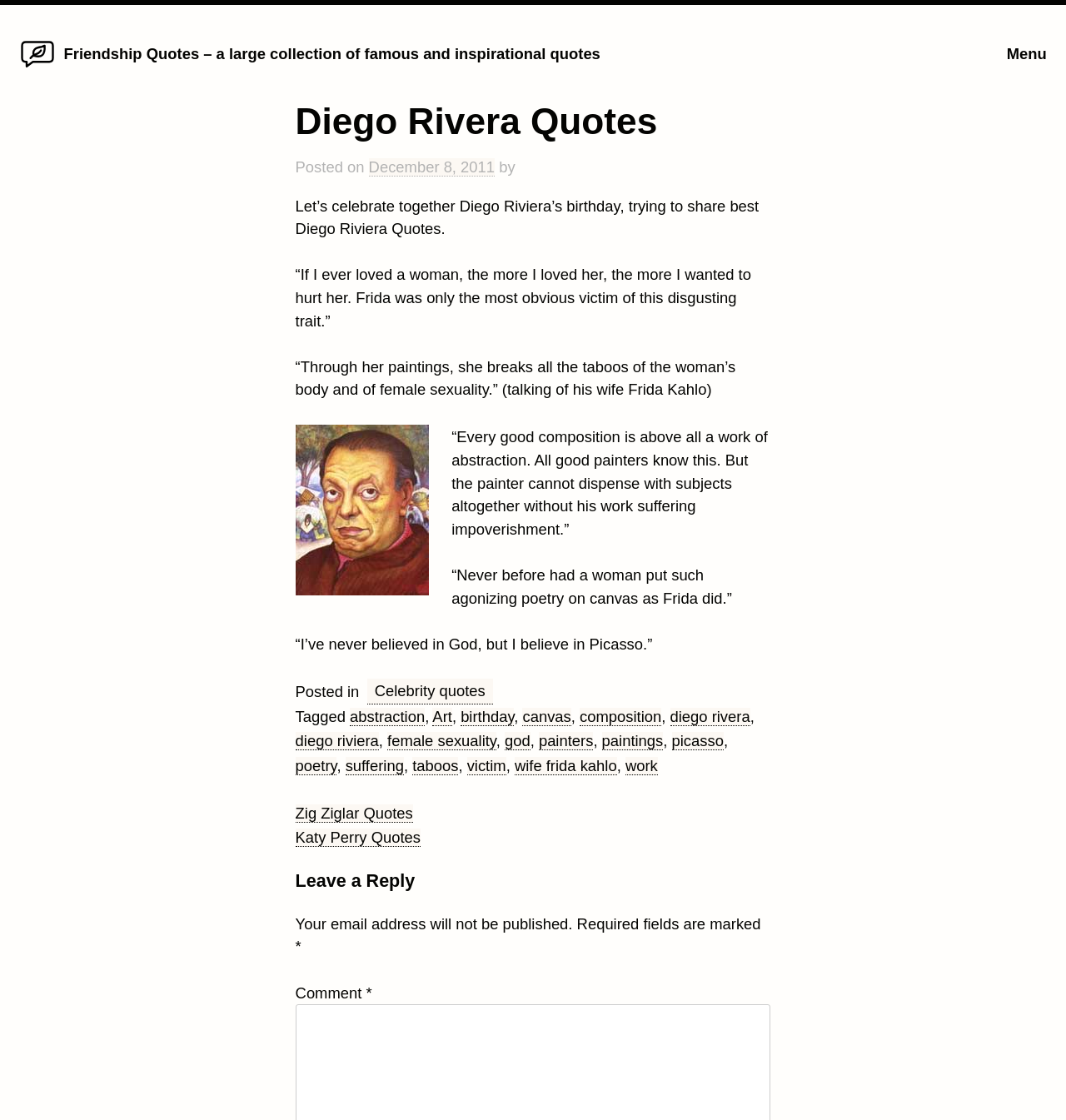Locate the bounding box for the described UI element: "Celebrity quotes". Ensure the coordinates are four float numbers between 0 and 1, formatted as [left, top, right, bottom].

[0.344, 0.606, 0.462, 0.629]